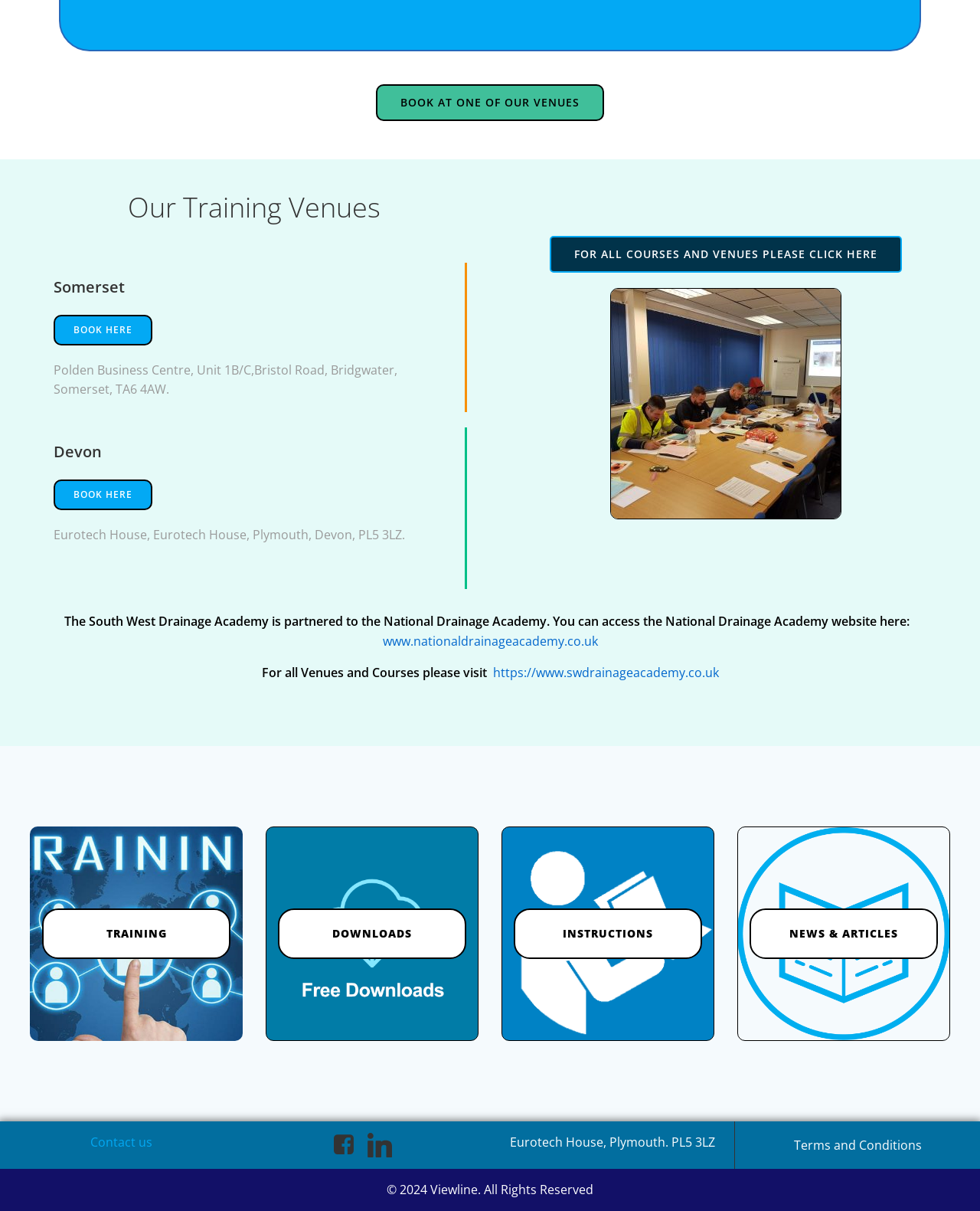Pinpoint the bounding box coordinates of the element to be clicked to execute the instruction: "Go to training page".

[0.043, 0.75, 0.235, 0.792]